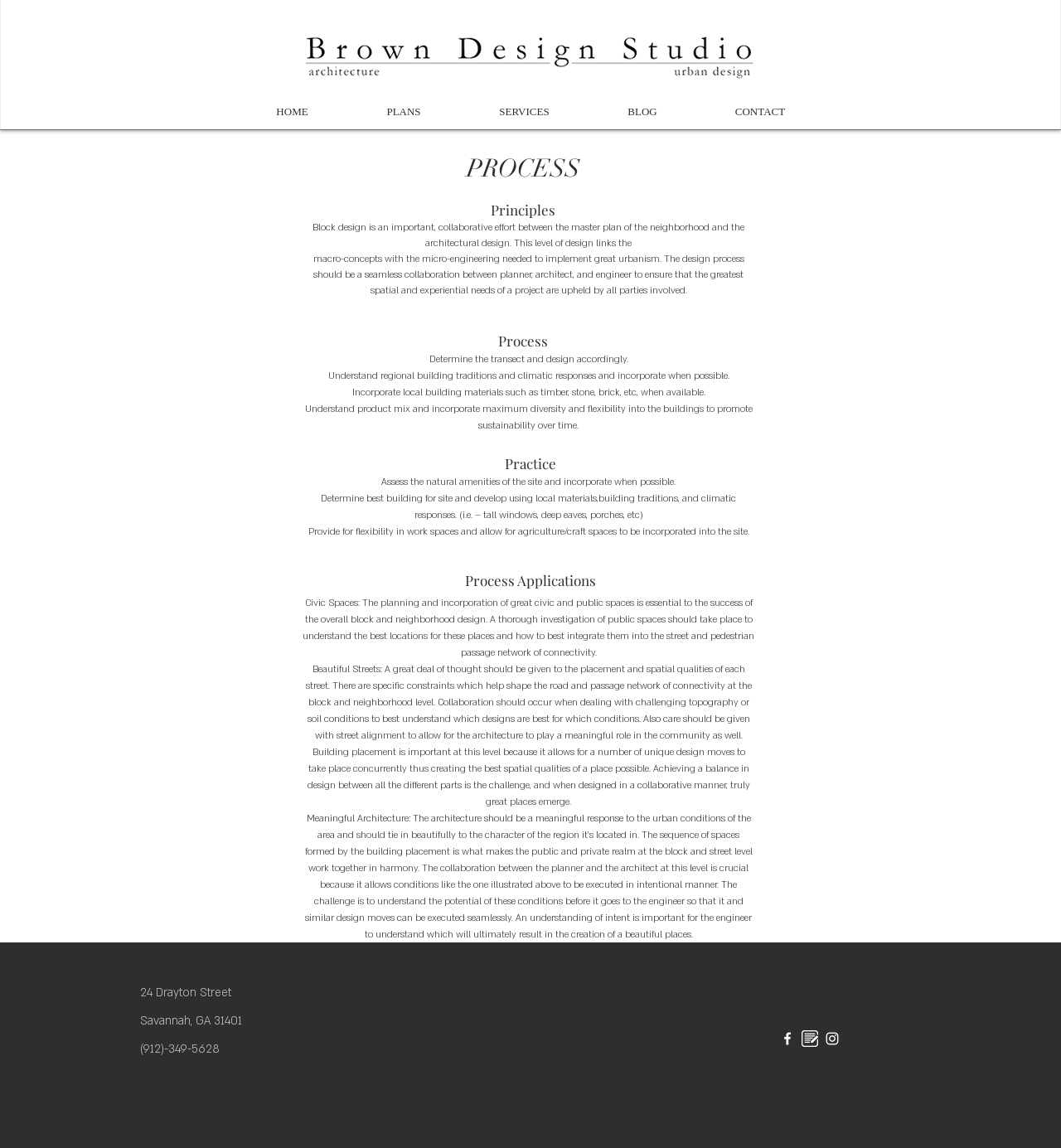Please determine the bounding box coordinates of the element to click on in order to accomplish the following task: "Click blog icon WHITE". Ensure the coordinates are four float numbers ranging from 0 to 1, i.e., [left, top, right, bottom].

[0.755, 0.897, 0.771, 0.912]